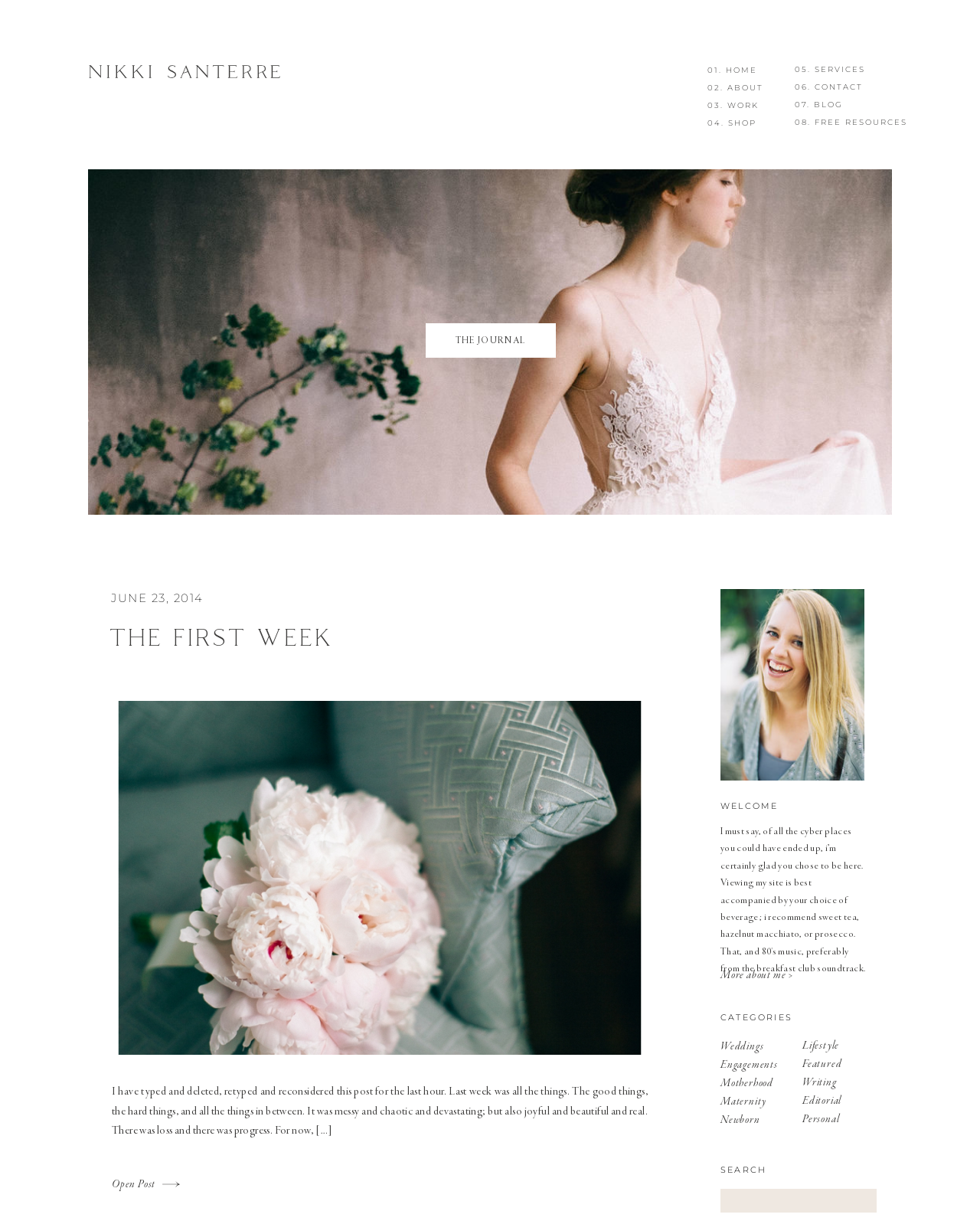Provide an in-depth description of the elements and layout of the webpage.

This webpage is the Life Archives of Nikki Santerre Photography. At the top, there are eight navigation links: "HOME", "ABOUT", "WORK", "SHOP", "SERVICES", "CONTACT", "BLOG", and "FREE RESOURCES", arranged horizontally in two rows.

Below the navigation links, there is a section with a title "THE JOURNAL". On the right side of this section, there is a search bar with a label "Search for:" and a "SEARCH" button.

Underneath the search bar, there are six links: "Newborn", "Maternity", "Motherhood", "Engagements", "Weddings", and "CATEGORIES", arranged vertically. Next to these links, there is a heading "More about me >" and a heading "WELCOME".

On the left side of the page, there is a section with a heading "THE FIRST WEEK" and a link with the same title. Below this section, there is another heading "JUNE 23, 2014". 

Further down the page, there is a long paragraph of text that discusses the events of the previous week, including both positive and negative experiences. Above this text, there is a link "Open Post" and below it, there is a link "The First Week". 

On the right side of the page, there are six links: "Personal", "Editorial", "Writing", "Featured", "Lifestyle", and an empty link. At the bottom of the page, there is a small image.